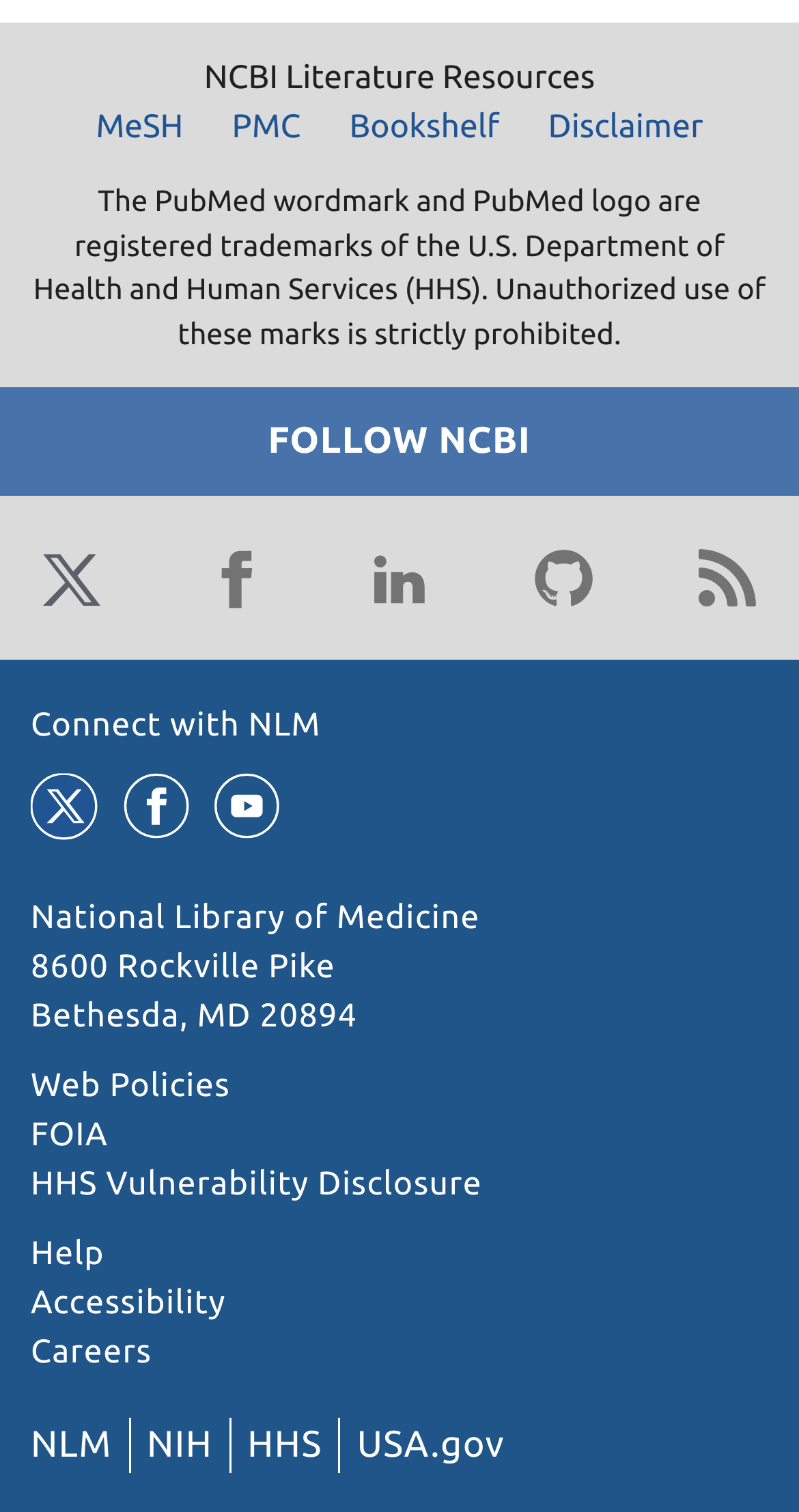What is the name of the library?
Based on the screenshot, give a detailed explanation to answer the question.

I found the answer by looking at the static text element with coordinates [0.038, 0.595, 0.601, 0.62] which contains the text 'National Library of Medicine'.